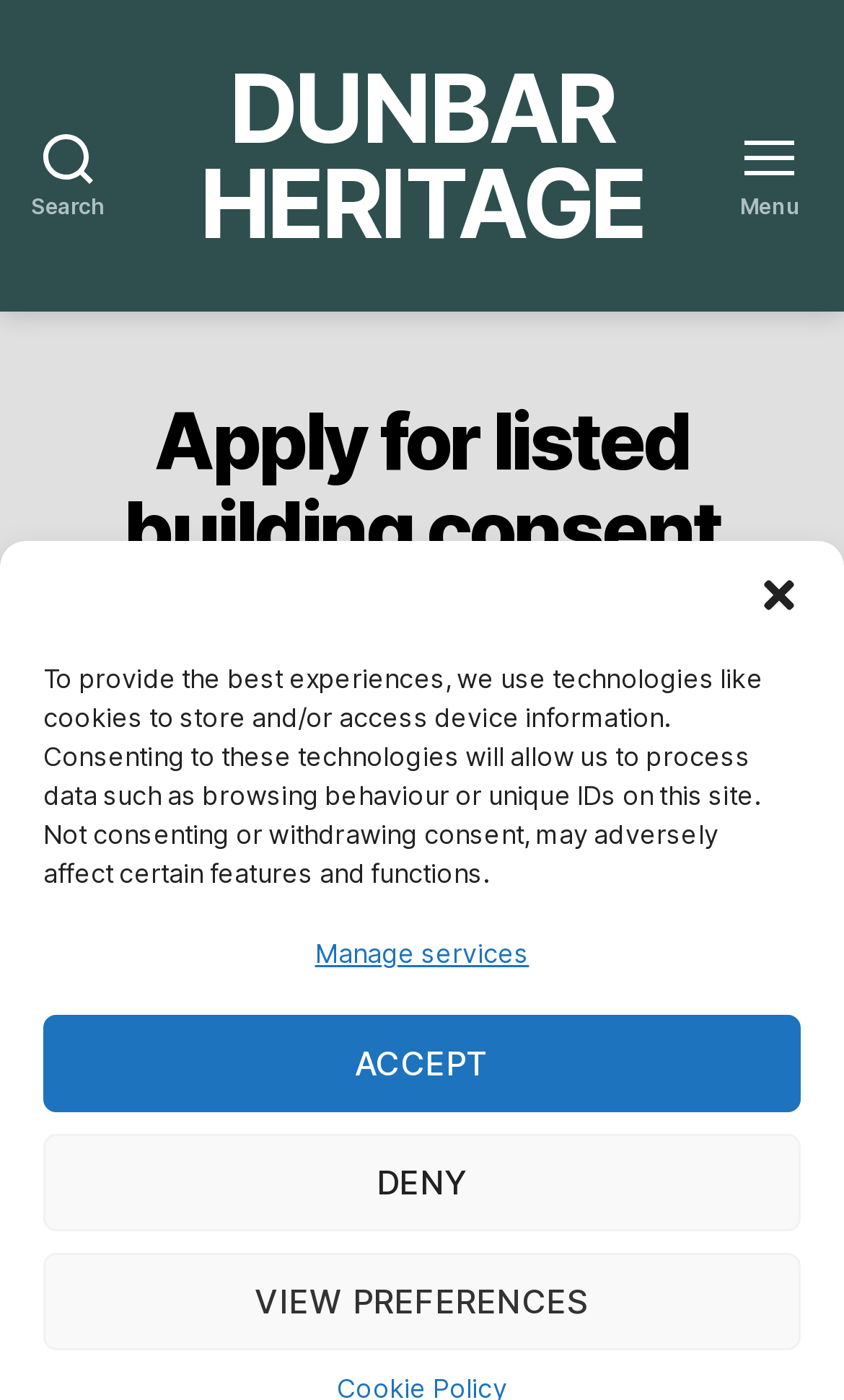What is the recommended way to apply for listed building consent?
Please provide an in-depth and detailed response to the question.

The webpage suggests that users may be able to apply online or can ask for a copy of the relevant form to apply for listed building consent, and should check their planning authority's website for details.